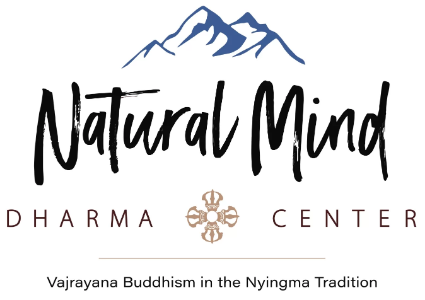What tradition of Buddhism does the center focus on?
Examine the screenshot and reply with a single word or phrase.

Nyingma